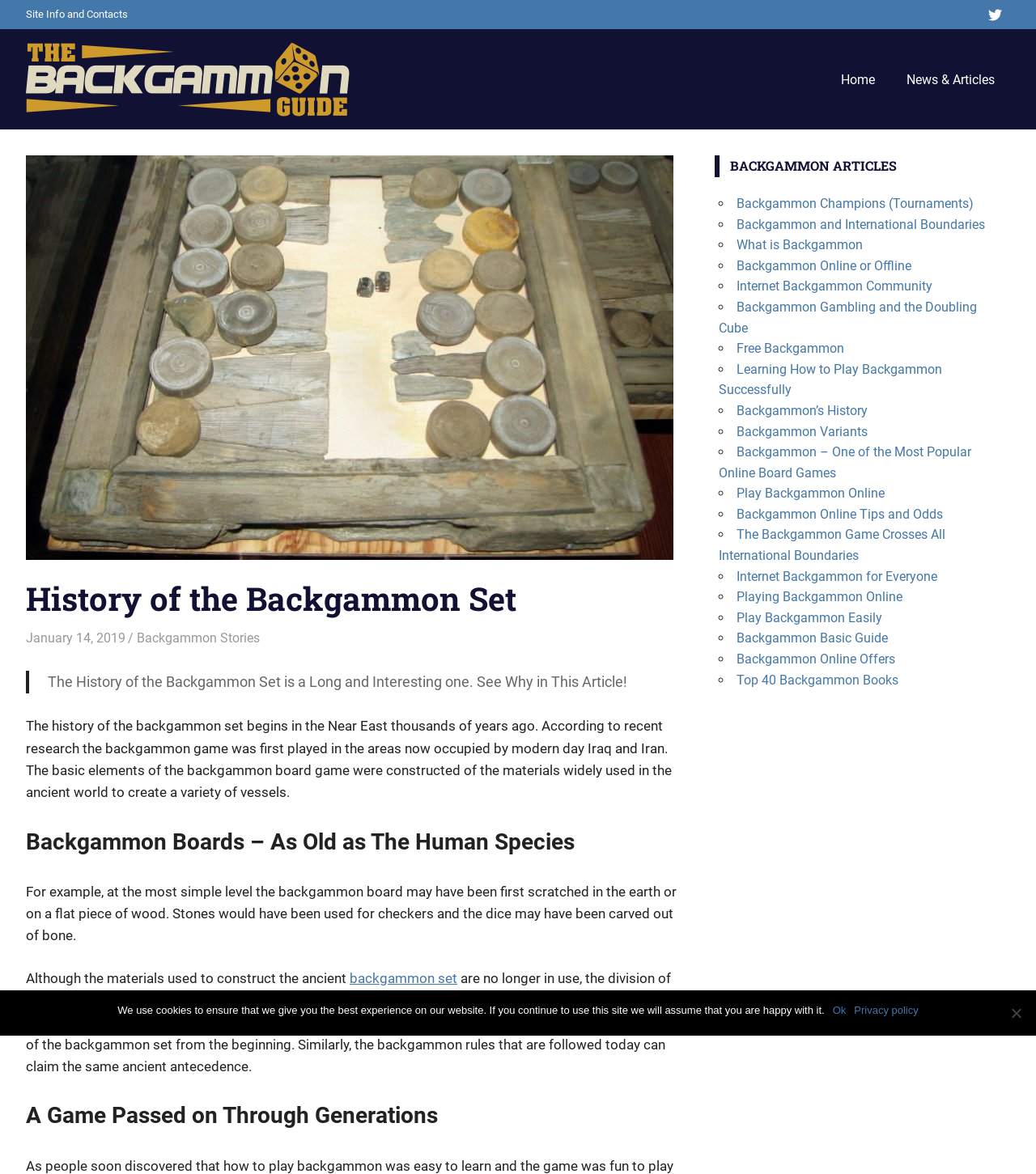Provide a thorough summary of the webpage.

The webpage is about the history of backgammon sets, with the title "History of the Backgammon Set – The Backgammon Guide" at the top. On the top-right corner, there is a Twitter link and a secondary menu with a "Site Info and Contacts" link. Below the title, there is a navigation menu with links to "Home", "News & Articles", and other pages.

The main content of the page is an article about the history of backgammon sets, which starts with a heading "History of the Backgammon Set" and a brief introduction. The article is divided into sections, including "Backgammon Boards – As Old as The Human Species" and "A Game Passed on Through Generations". Each section has a heading and several paragraphs of text, with some links to related articles.

On the right side of the page, there is a complementary section with a heading "BACKGAMMON ARTICLES" and a list of links to various backgammon-related articles, such as "Backgammon Champions (Tournaments)", "What is Backgammon", and "Backgammon Online Tips and Odds". There are 20 links in total, each with a bullet point marker.

At the bottom of the page, there is a cookie notice dialog with a message about using cookies to ensure the best experience on the website. The dialog has an "Ok" button and a link to the privacy policy. There is also a "Scroll to top" button on the bottom-right corner of the page.